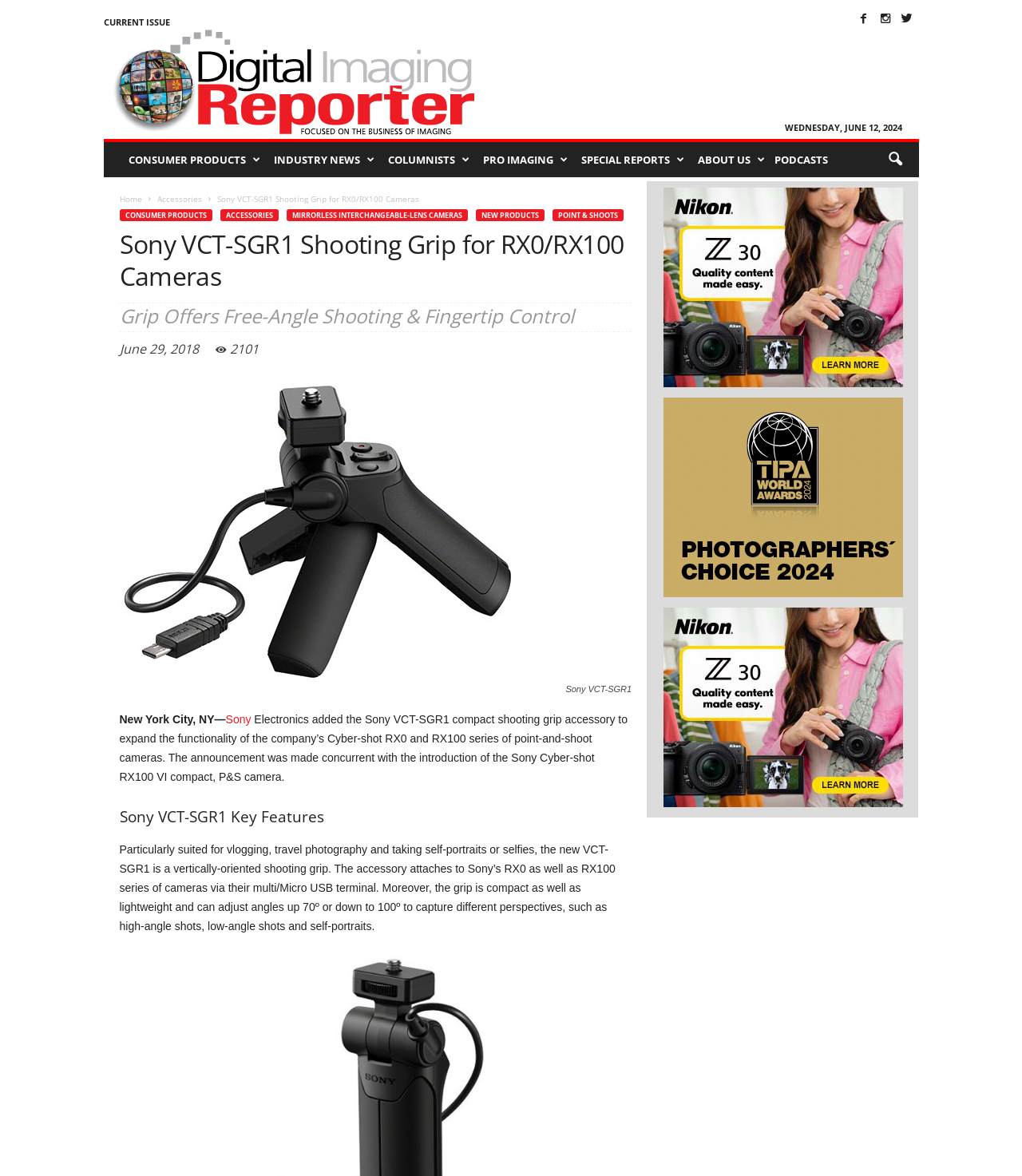Provide a thorough description of this webpage.

The webpage is about the Sony VCT-SGR1 compact shooting grip accessory for Cyber-shot RX0 and RX100 point-and-shoot cameras. At the top, there is a date "WEDNESDAY, JUNE 12, 2024" and several links to navigate to different sections of the website, including "CURRENT ISSUE", social media icons, and a search bar. Below these links, there are six categories: "CONSUMER PRODUCTS", "INDUSTRY NEWS", "COLUMNISTS", "PRO IMAGING", "SPECIAL REPORTS", and "ABOUT US".

The main content of the webpage is divided into two sections. On the left, there is a navigation menu with links to "Home", "Accessories", and other related categories. On the right, there is a heading "Sony VCT-SGR1 Shooting Grip for RX0/RX100 Cameras" followed by a brief description of the product. Below the heading, there is an image of the Sony VCT-SGR1 with a caption. The image is accompanied by a paragraph of text that describes the product's features and functionality.

Further down the page, there is a section titled "Sony VCT-SGR1 Key Features" that provides more detailed information about the product. The text describes the product's suitability for vlogging, travel photography, and taking self-portraits, as well as its compact and lightweight design.

On the right side of the page, there are three advertisements displayed in iframes.